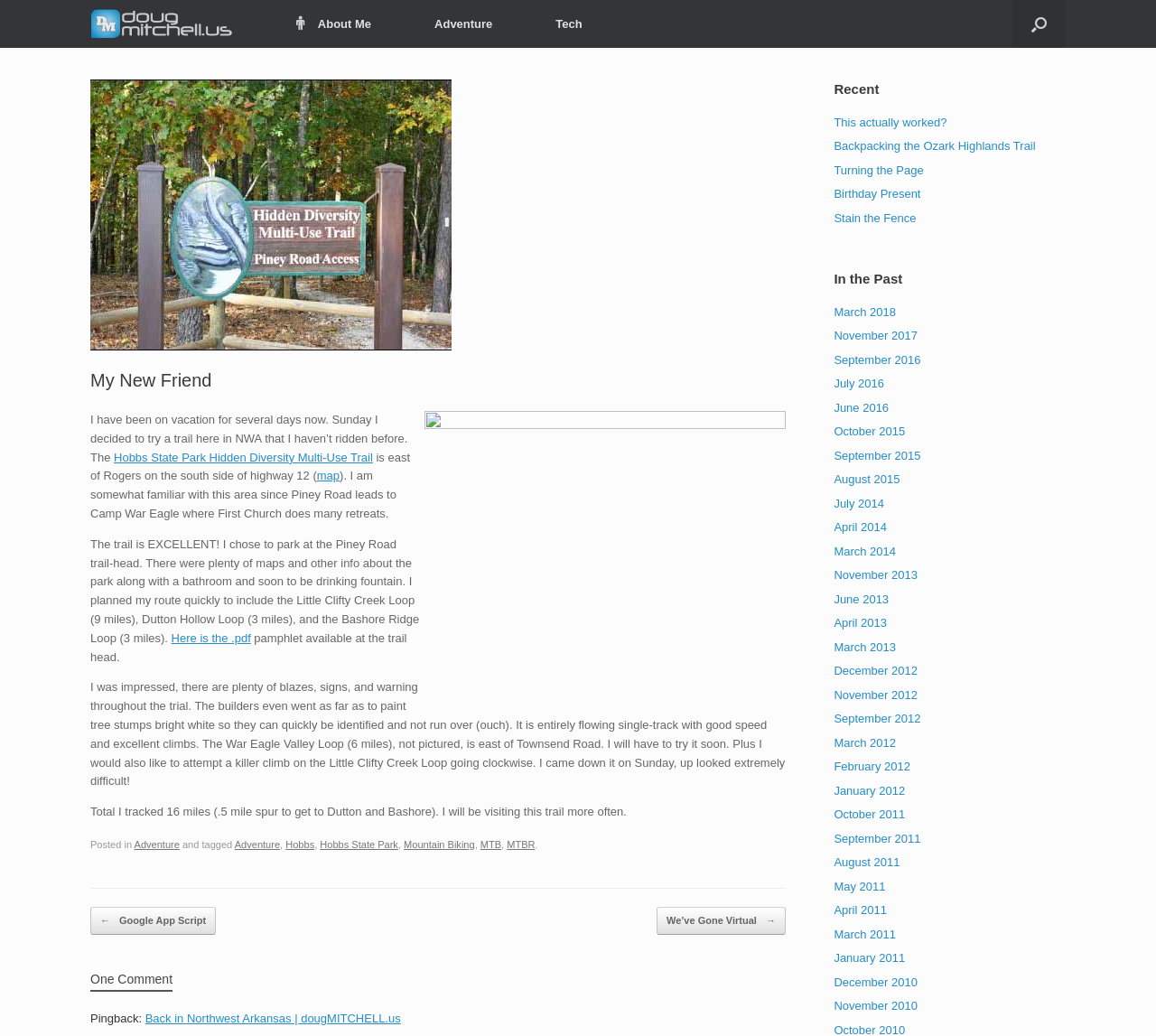Please answer the following question using a single word or phrase: 
What is the name of the author?

Mitchell